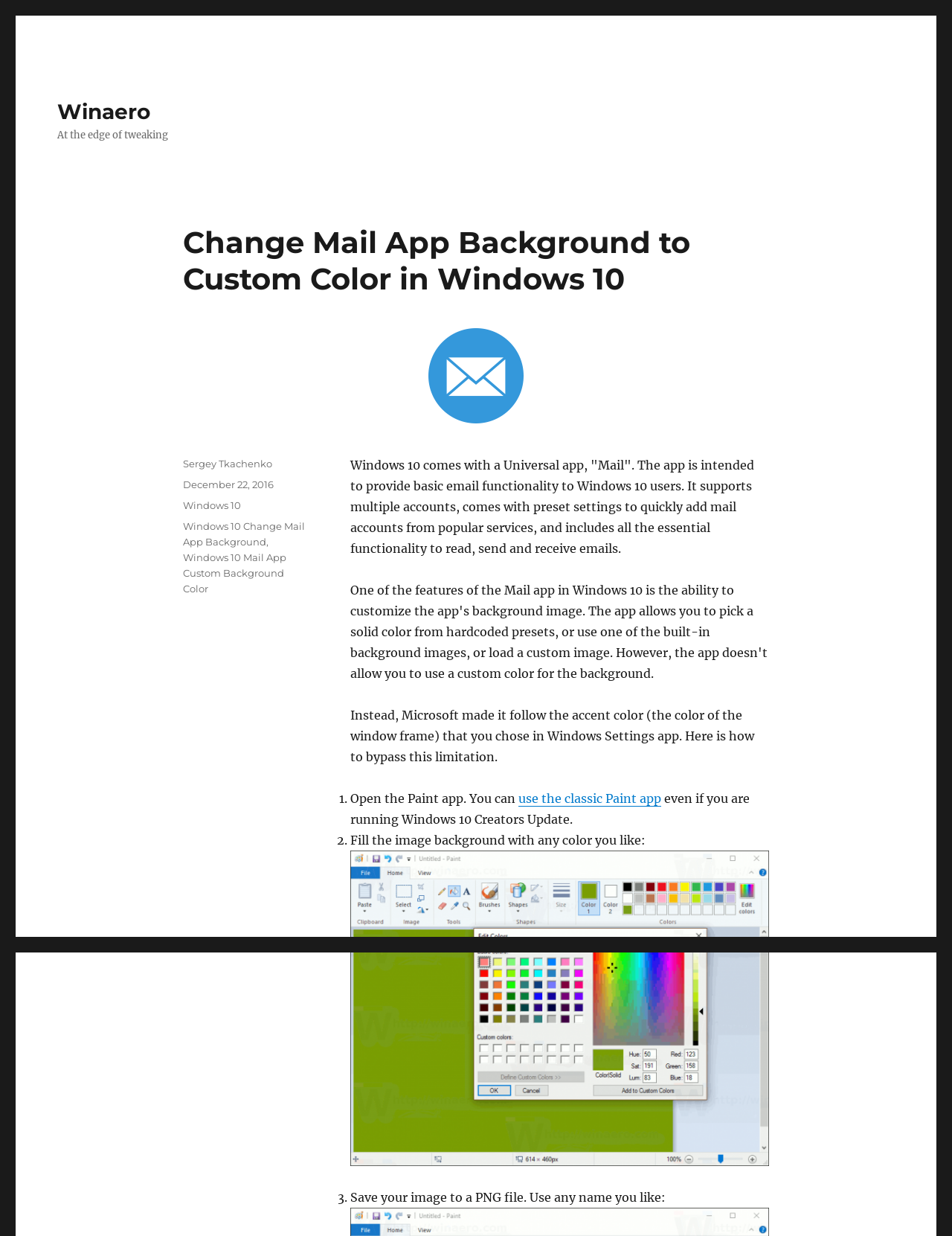Locate the bounding box coordinates of the element you need to click to accomplish the task described by this instruction: "Open the link to use the classic Paint app".

[0.545, 0.64, 0.695, 0.652]